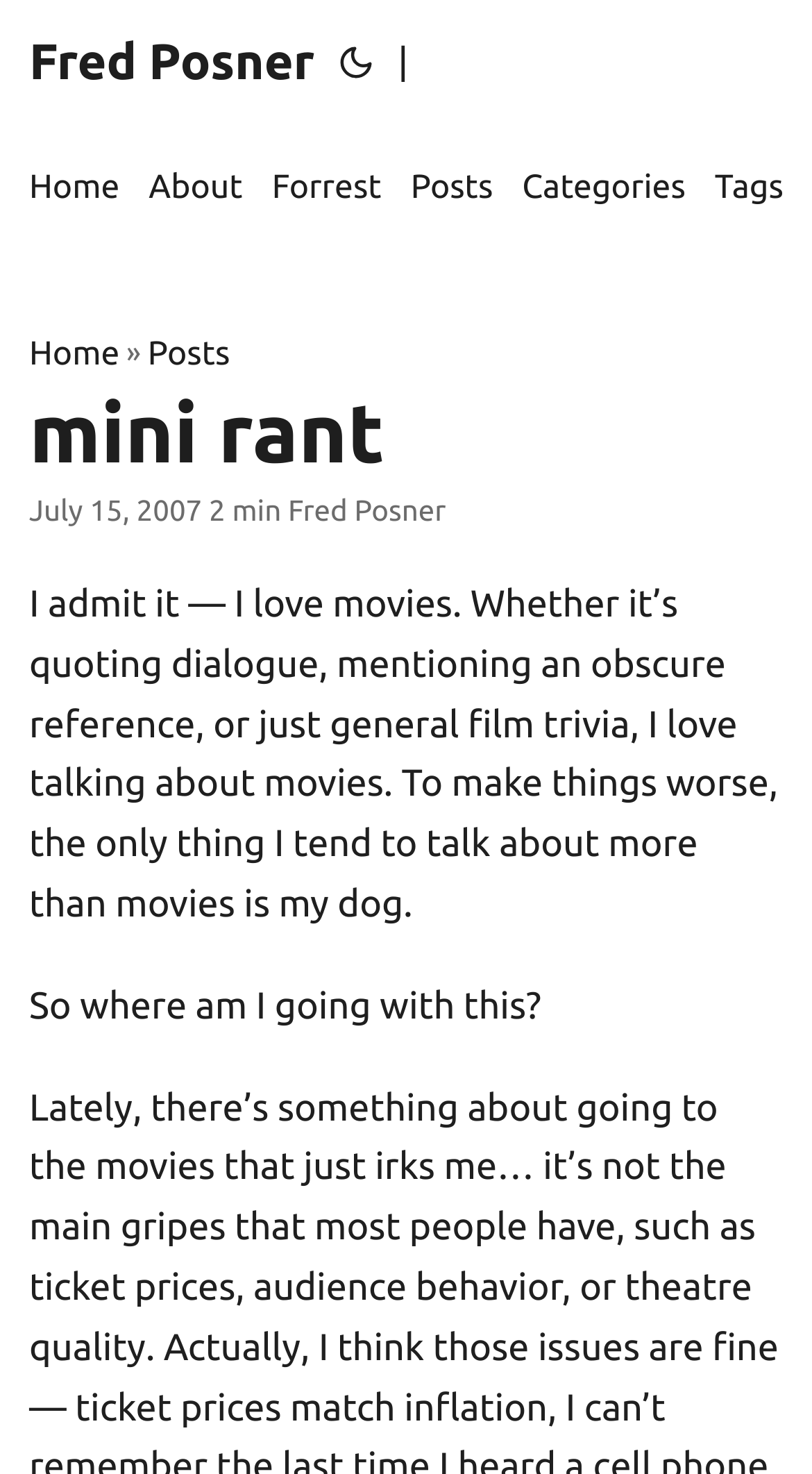Please identify the bounding box coordinates of the area that needs to be clicked to follow this instruction: "go to tags page".

[0.88, 0.085, 0.965, 0.17]